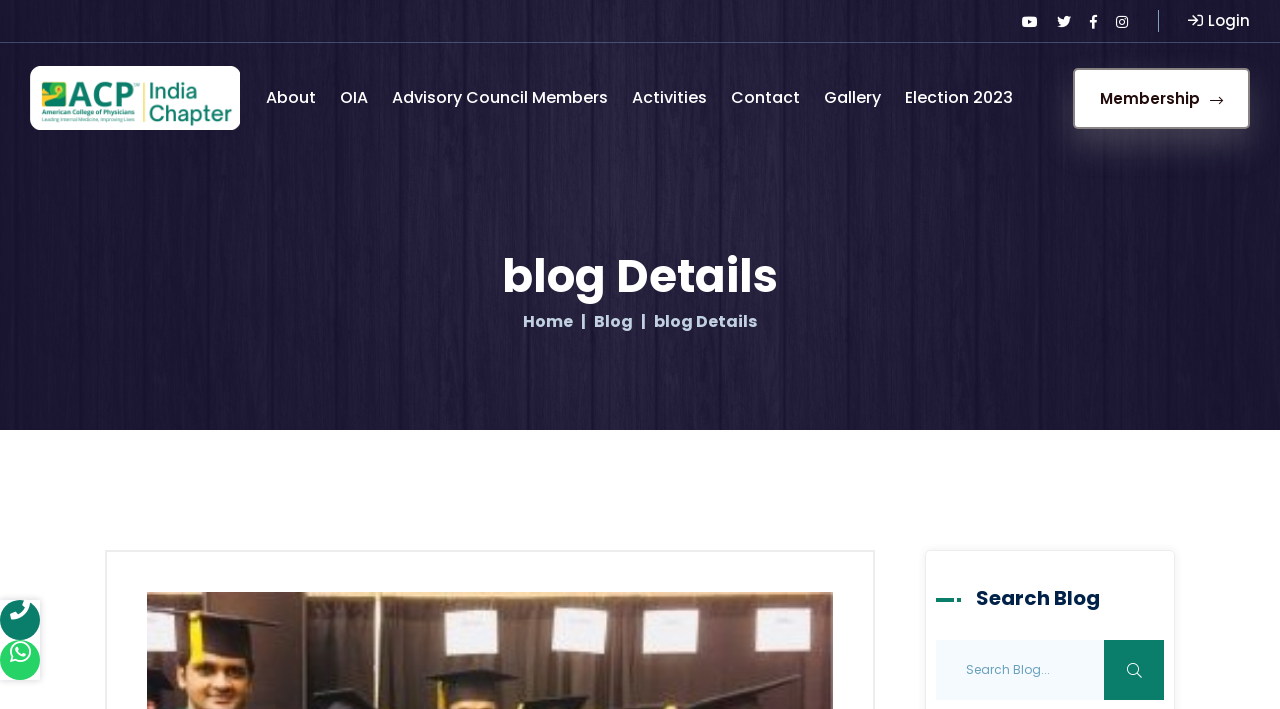Given the element description, predict the bounding box coordinates in the format (top-left x, top-left y, bottom-right x, bottom-right y), using floating point numbers between 0 and 1: Election 2023

[0.699, 0.061, 0.799, 0.216]